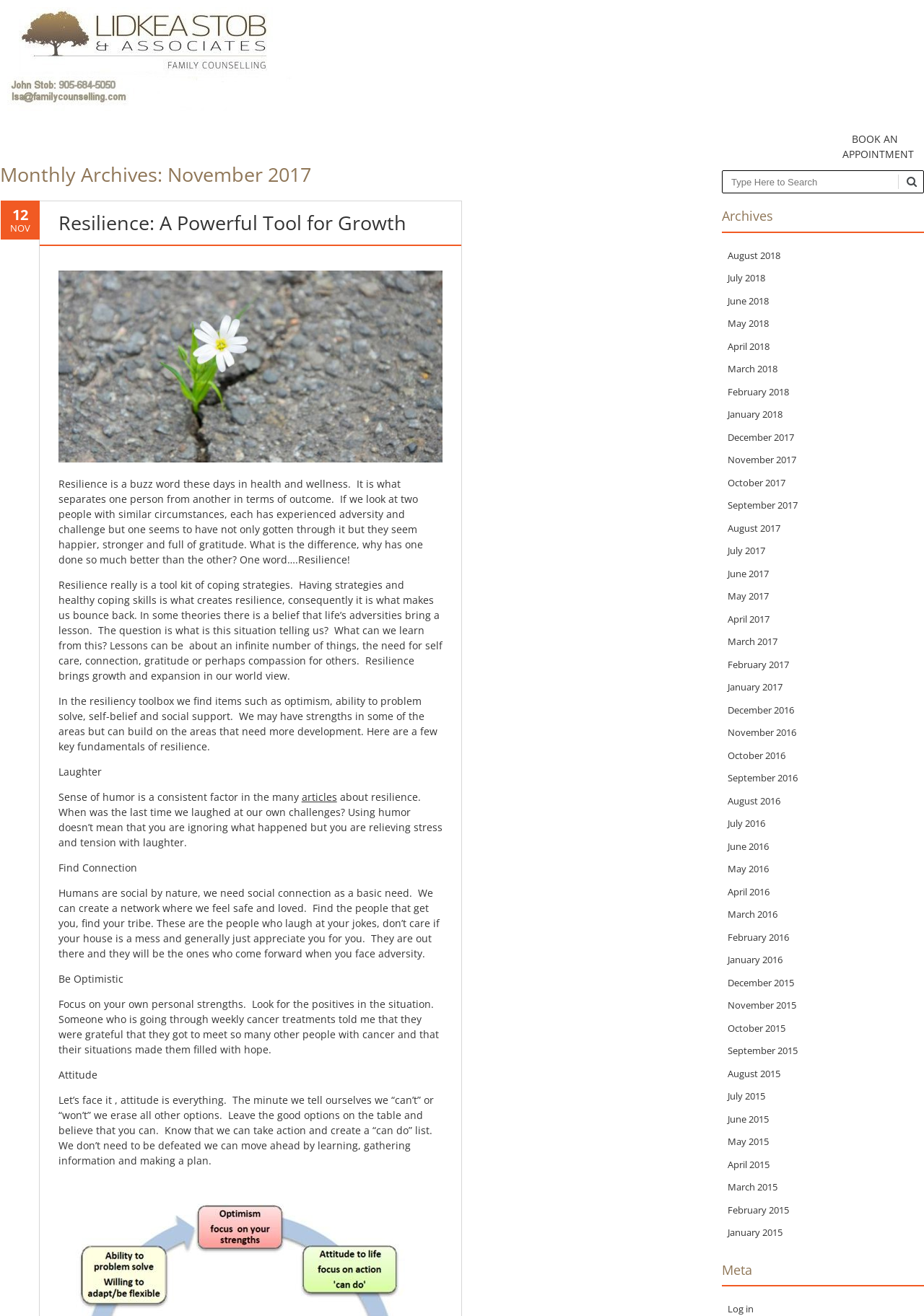What is the topic of the article?
Based on the screenshot, respond with a single word or phrase.

Resilience